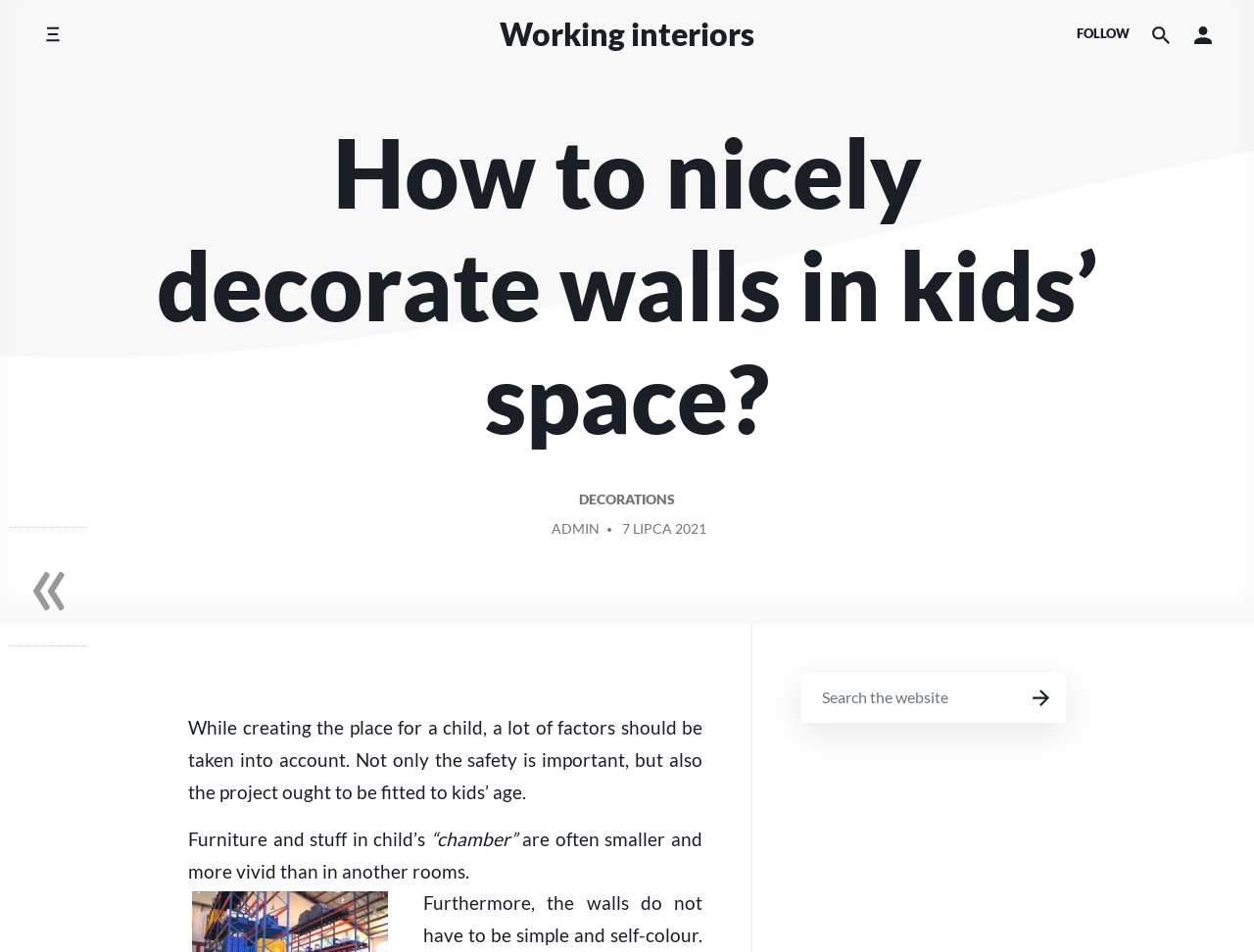Provide a single word or phrase answer to the question: 
What is the importance of safety in the room?

It is important